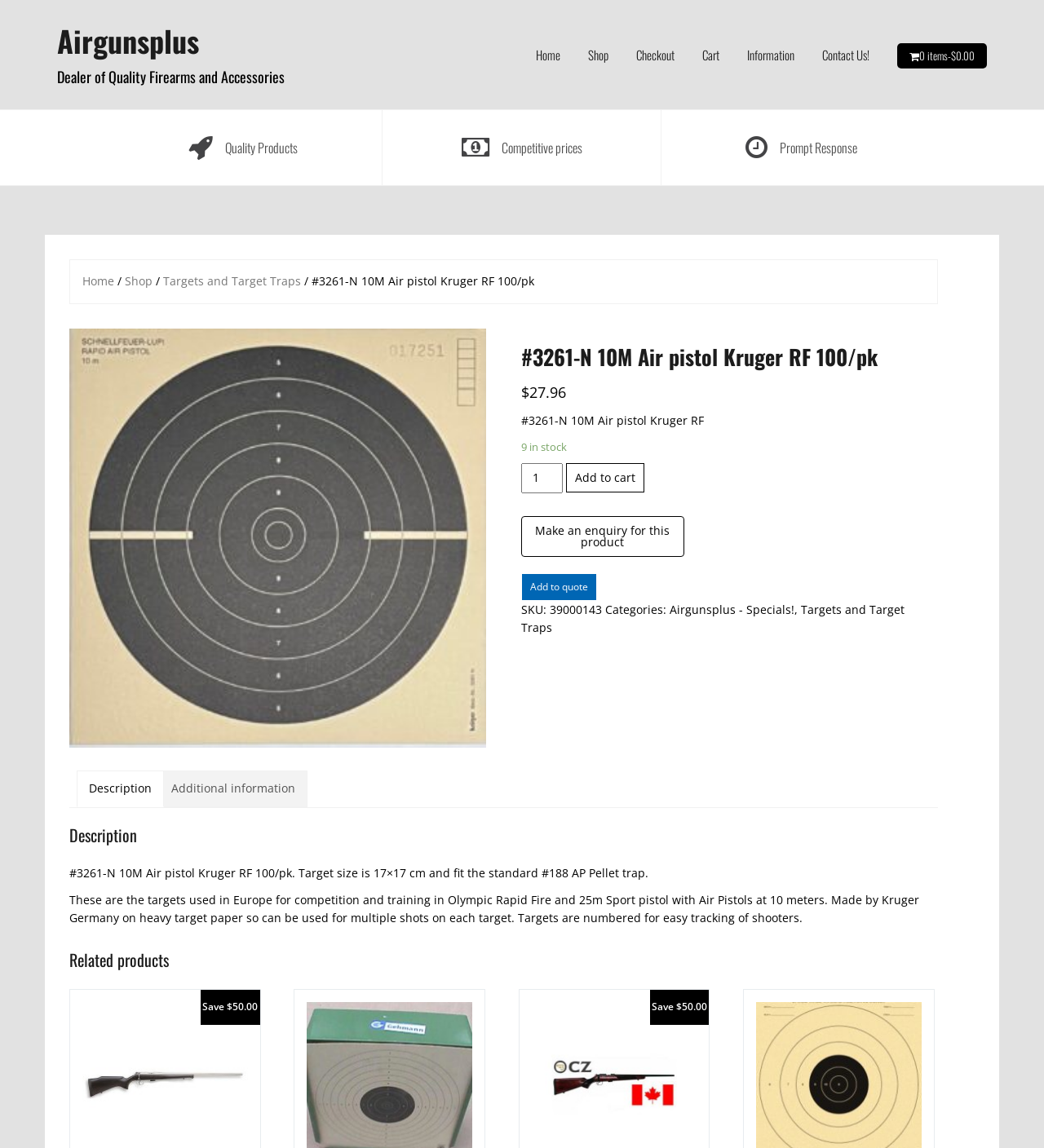Determine the bounding box coordinates of the UI element described by: "Contact Us!".

[0.788, 0.039, 0.833, 0.056]